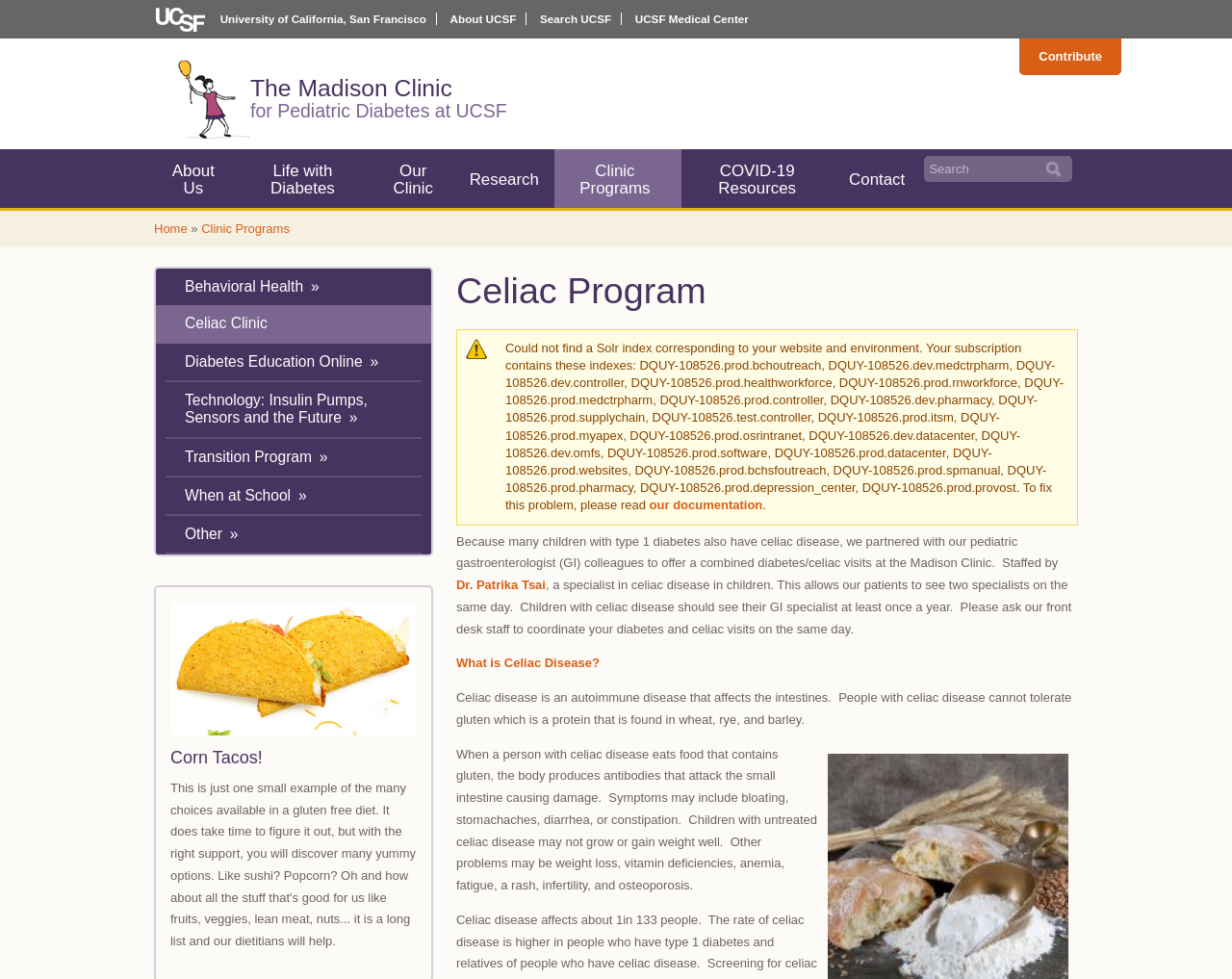Identify the bounding box coordinates of the region I need to click to complete this instruction: "Read about 'What is Celiac Disease?'".

[0.37, 0.67, 0.487, 0.685]